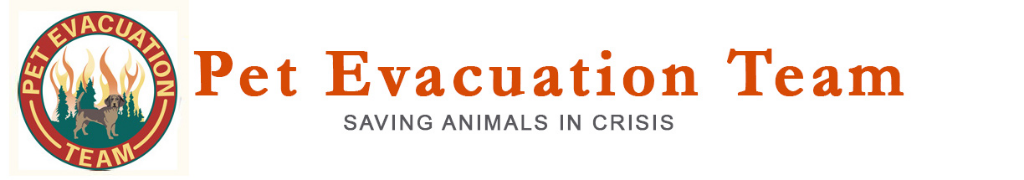What is the theme of the organization's mission?
Give a one-word or short phrase answer based on the image.

Animal welfare